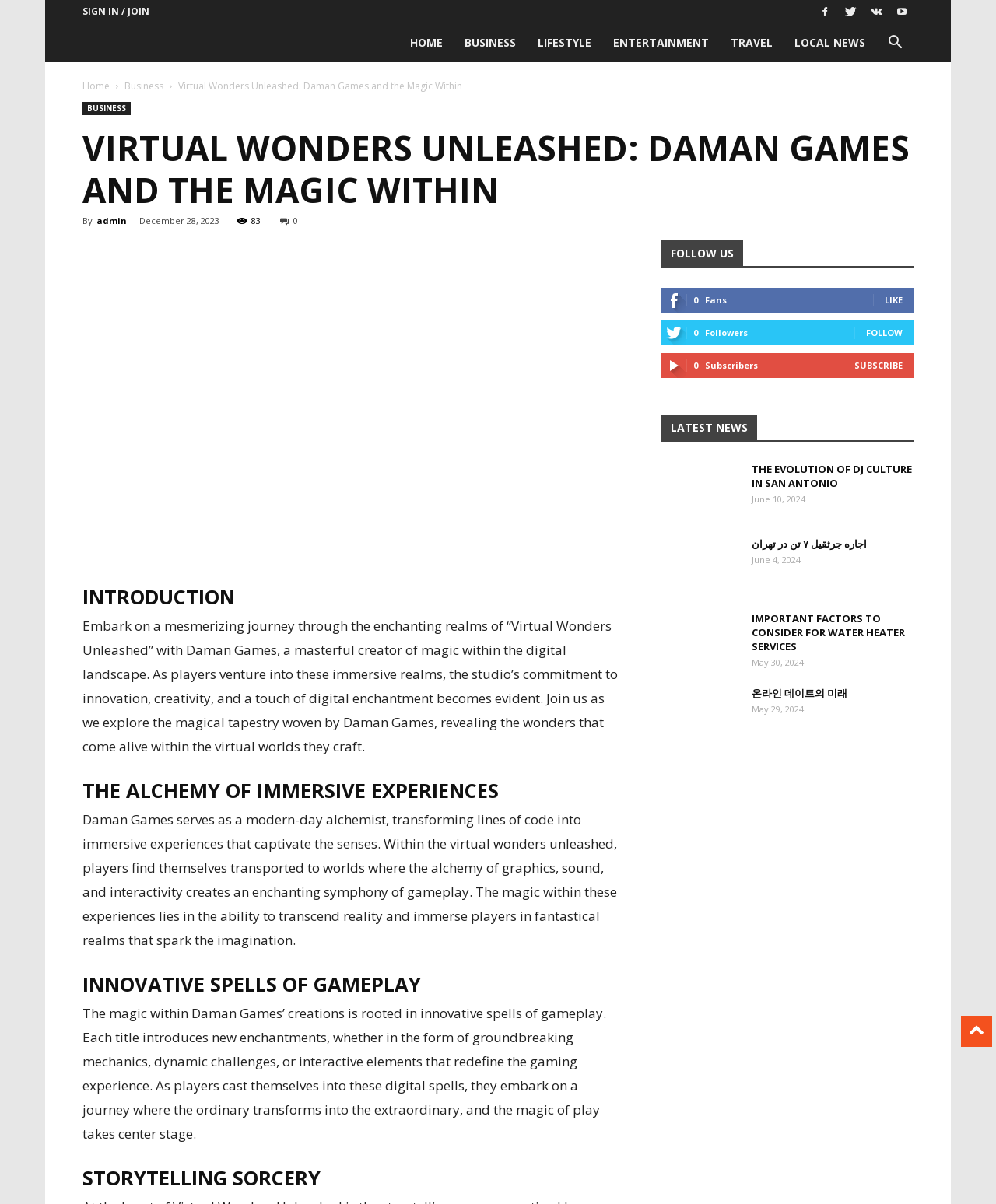What is the text of the webpage's headline?

VIRTUAL WONDERS UNLEASHED: DAMAN GAMES AND THE MAGIC WITHIN